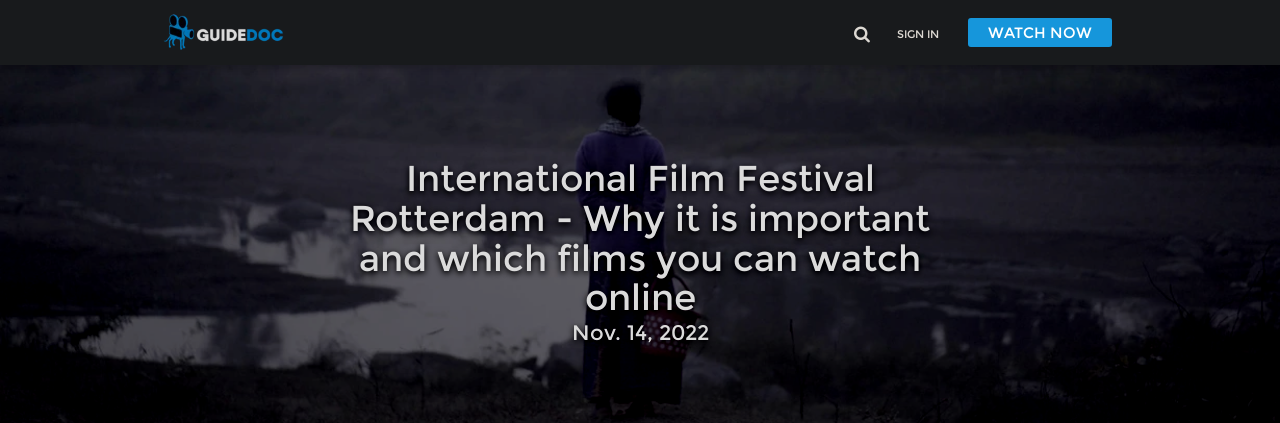What type of cinema does the festival focus on?
Using the image, respond with a single word or phrase.

Independent and arthouse cinema